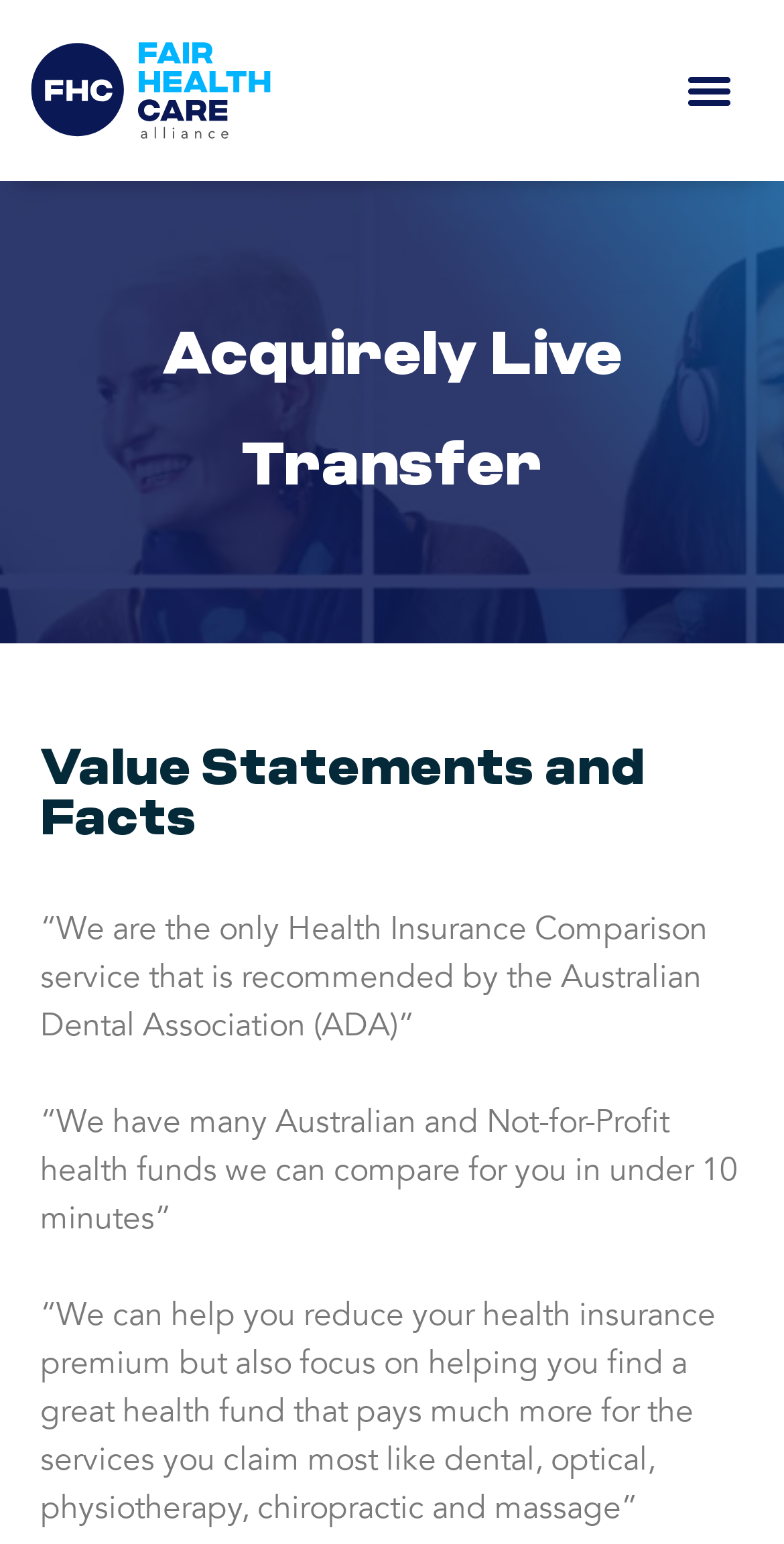Describe all the key features of the webpage in detail.

The webpage is titled "Acquirely Live Transfer Value Statements and Facts" and appears to be a health insurance comparison service. At the top left, there is a link with no text. To the right of this link, a button labeled "Menu Toggle" is positioned. 

Below these elements, a large heading "Acquirely Live Transfer" is centered. Underneath this heading, a smaller heading "Value Statements and Facts" is placed. 

Three paragraphs of text follow, each describing the benefits of using Acquirely's health insurance comparison service. The first paragraph states that Acquirely is the only service recommended by the Australian Dental Association. The second paragraph claims that the service can compare many health funds in under 10 minutes. The third and longest paragraph explains that Acquirely can help reduce health insurance premiums and find a suitable health fund that covers various services, including dental, optical, physiotherapy, chiropractic, and massage.